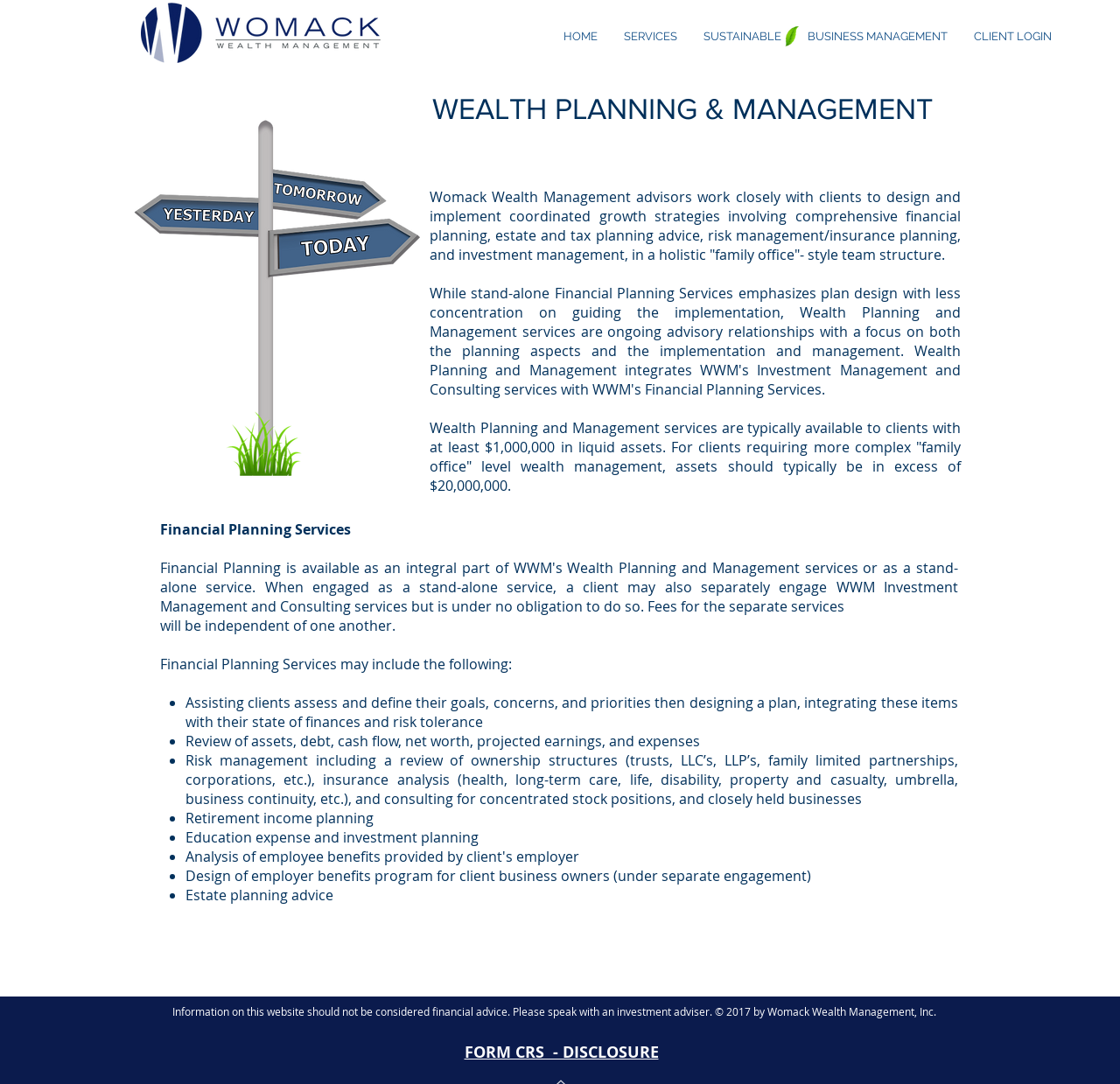Using the given description, provide the bounding box coordinates formatted as (top-left x, top-left y, bottom-right x, bottom-right y), with all values being floating point numbers between 0 and 1. Description: CLIENT LOGIN

[0.858, 0.022, 0.951, 0.046]